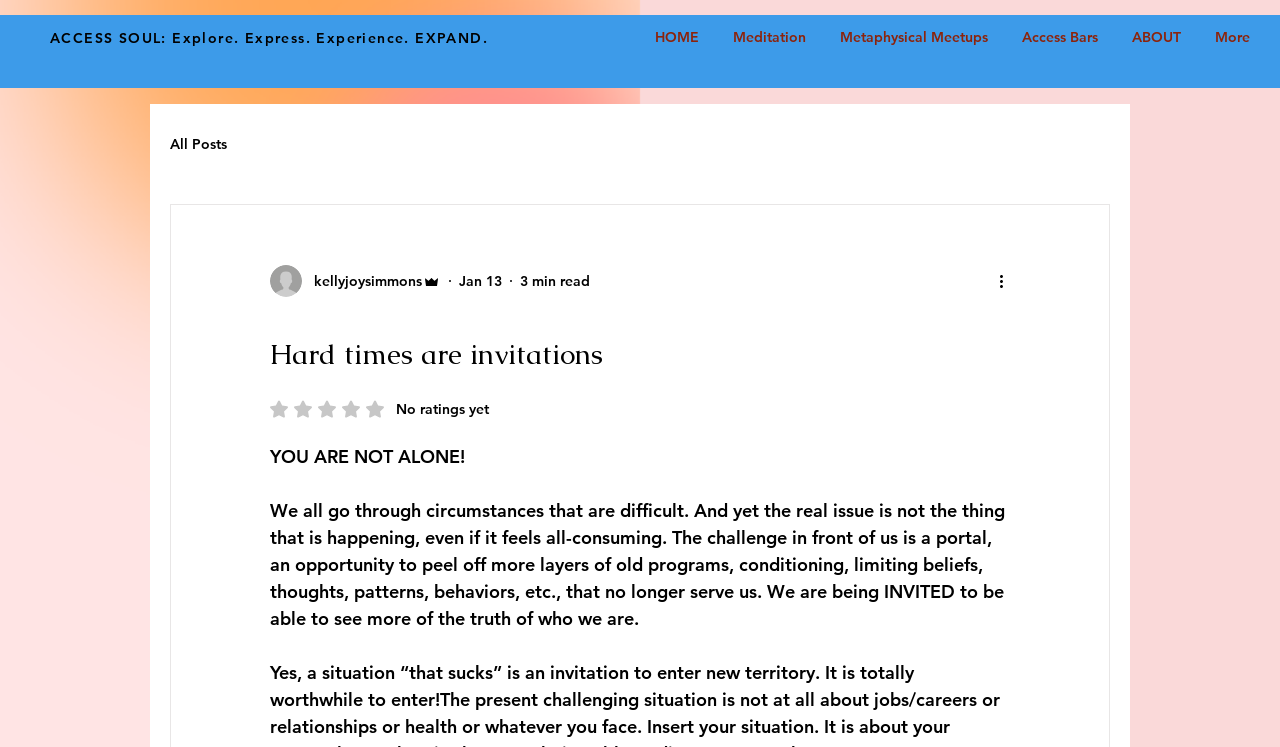Please provide the bounding box coordinates for the element that needs to be clicked to perform the instruction: "Click on the More actions button". The coordinates must consist of four float numbers between 0 and 1, formatted as [left, top, right, bottom].

[0.778, 0.36, 0.797, 0.392]